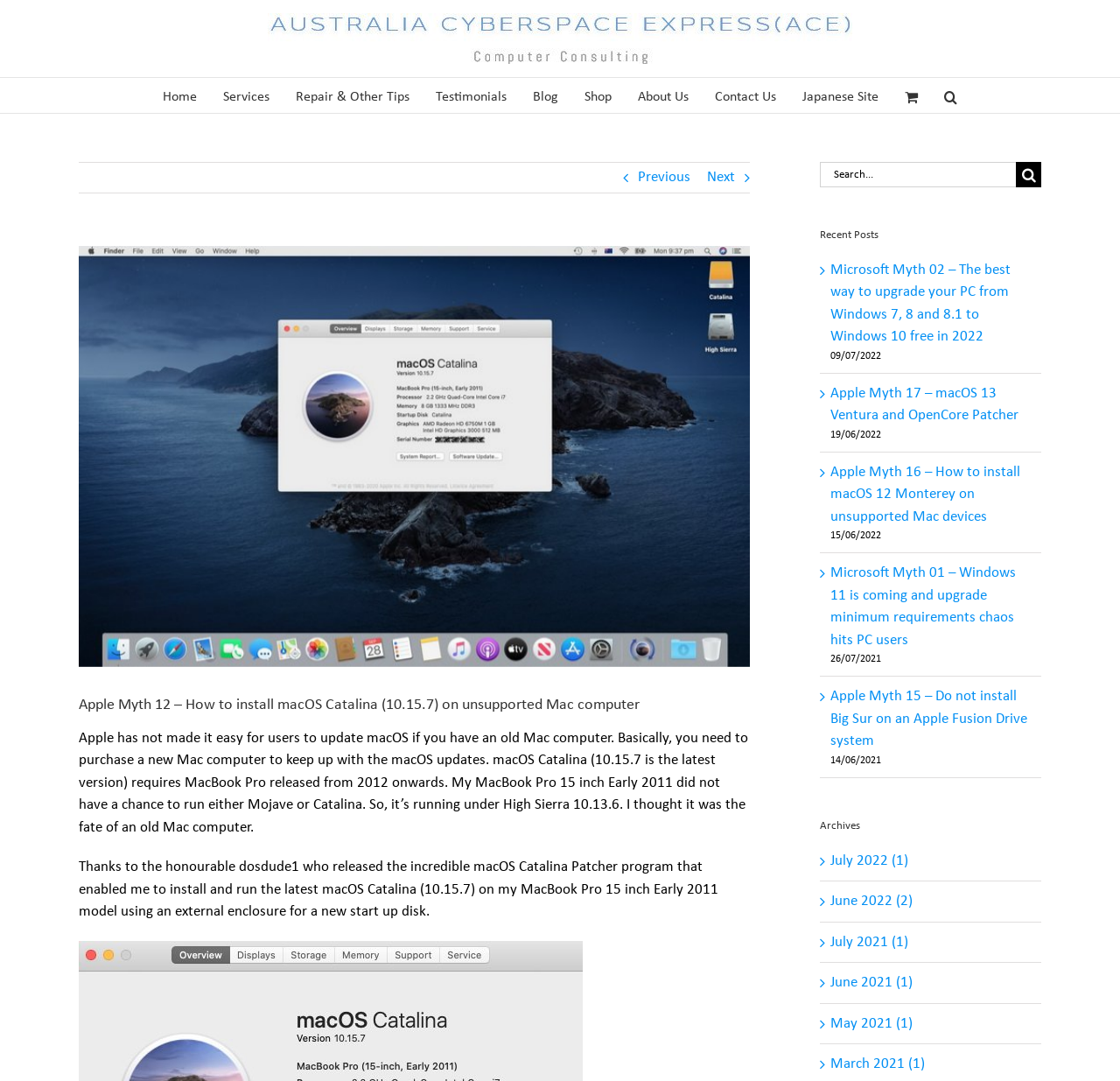Please specify the bounding box coordinates of the region to click in order to perform the following instruction: "Go to Home page".

[0.145, 0.072, 0.176, 0.104]